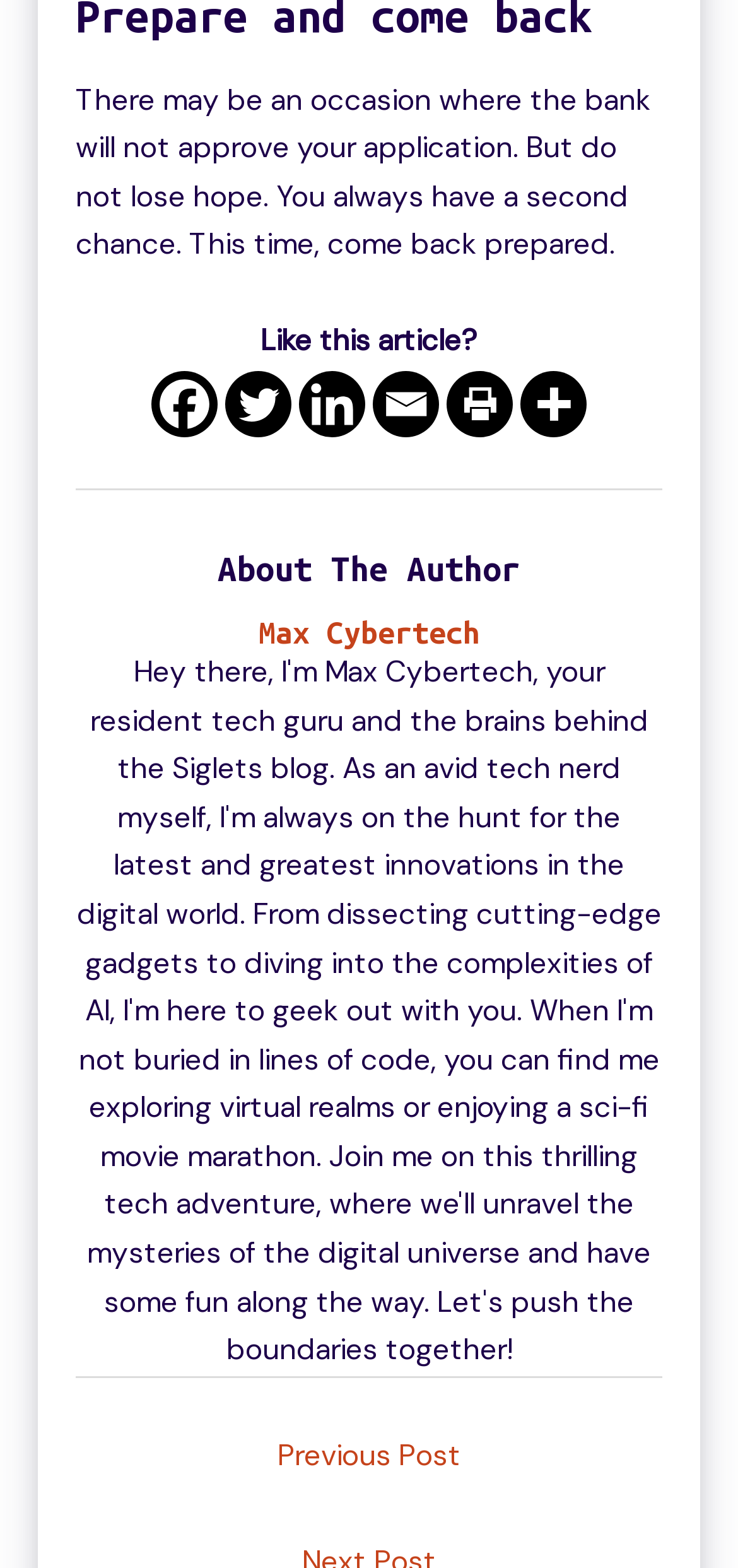Using the details from the image, please elaborate on the following question: What is the topic of the article?

The topic of the article can be inferred from the static text element at the top of the page, which mentions 'bank will not approve your application' and 'second chance'. This suggests that the article is about bank loan applications and how to deal with rejection.